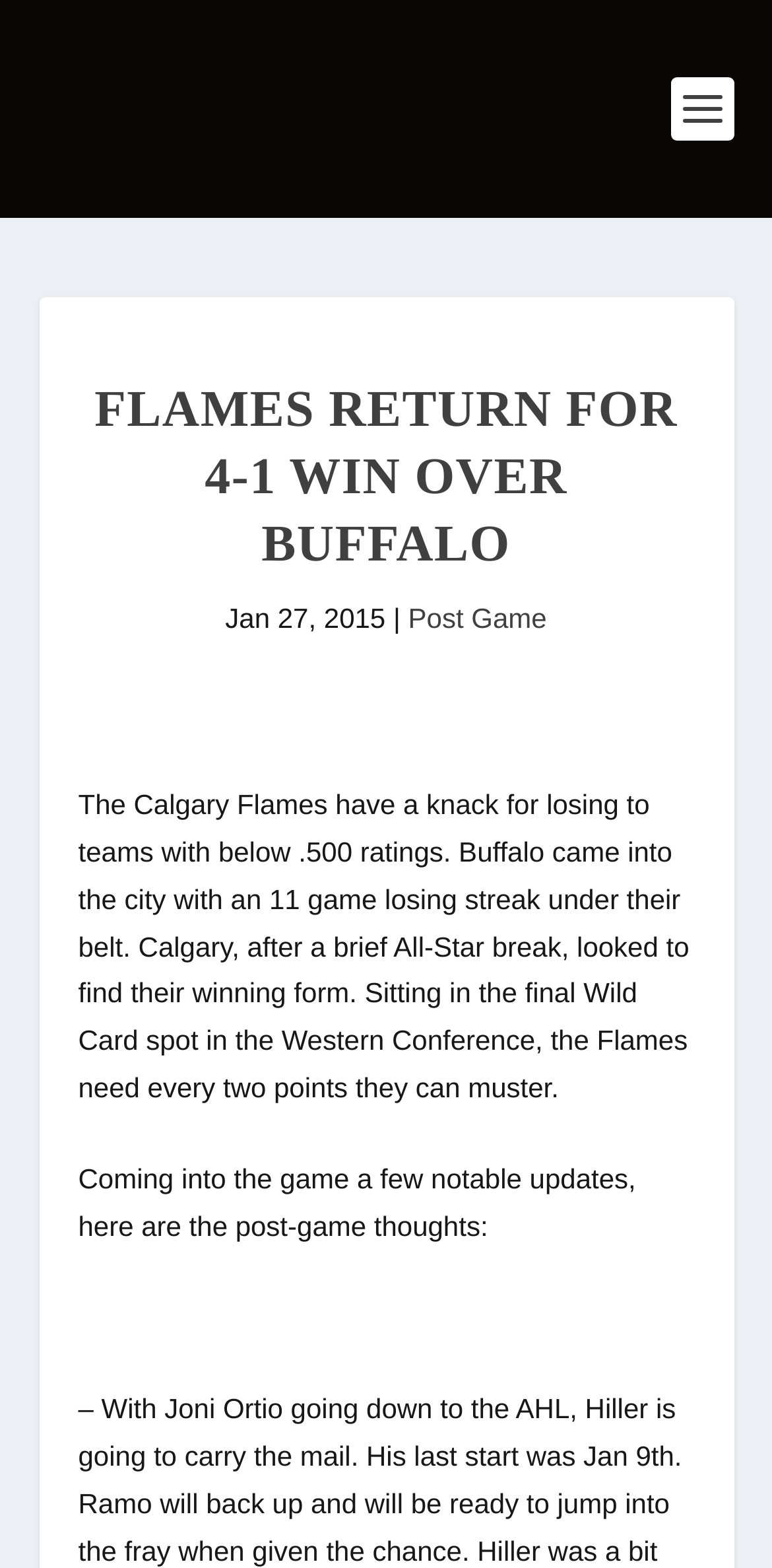Provide the bounding box coordinates in the format (top-left x, top-left y, bottom-right x, bottom-right y). All values are floating point numbers between 0 and 1. Determine the bounding box coordinate of the UI element described as: ENTERTAINMENT

None